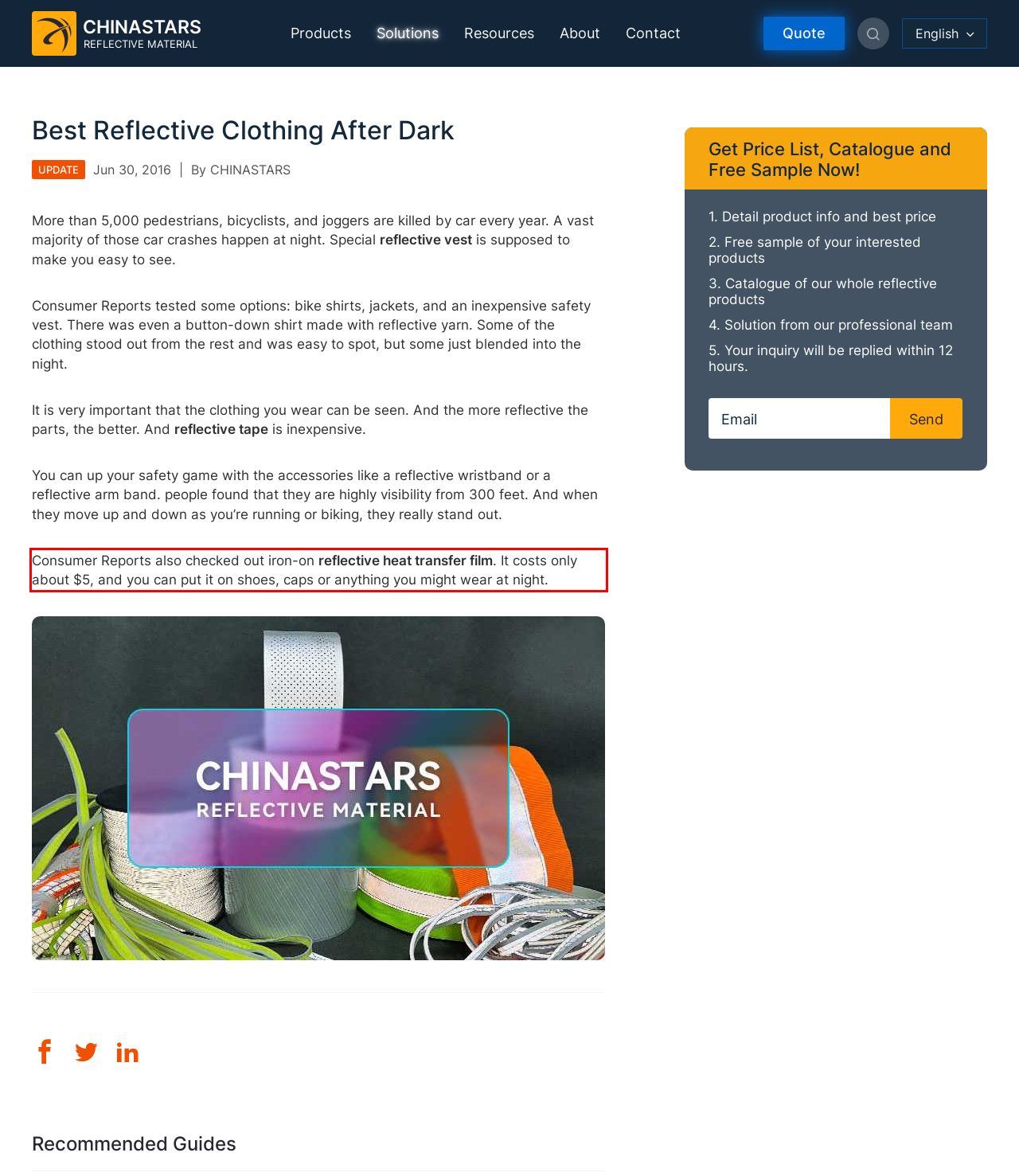Look at the provided screenshot of the webpage and perform OCR on the text within the red bounding box.

Consumer Reports also checked out iron-on reflective heat transfer film. It costs only about $5, and you can put it on shoes, caps or anything you might wear at night.